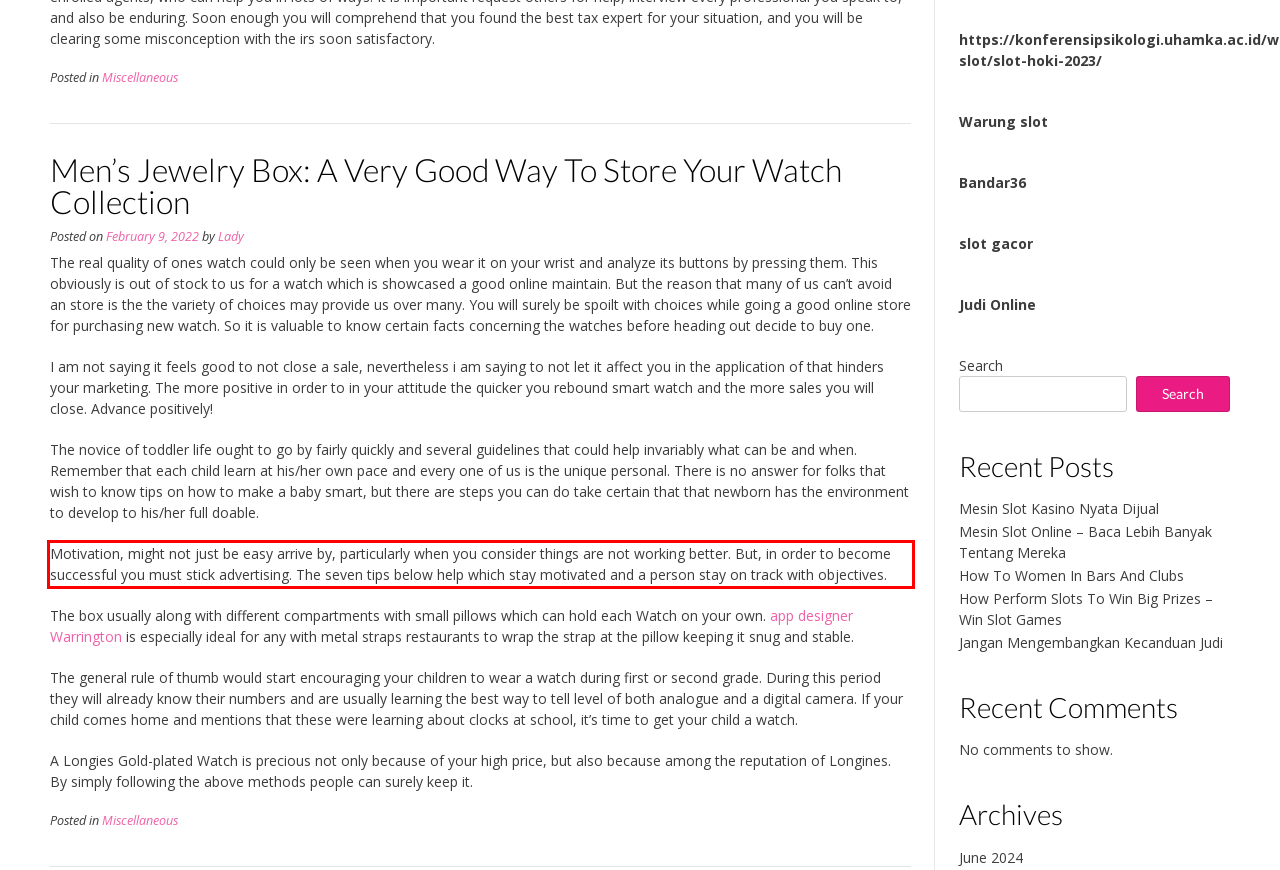Locate the red bounding box in the provided webpage screenshot and use OCR to determine the text content inside it.

Motivation, might not just be easy arrive by, particularly when you consider things are not working better. But, in order to become successful you must stick advertising. The seven tips below help which stay motivated and a person stay on track with objectives.